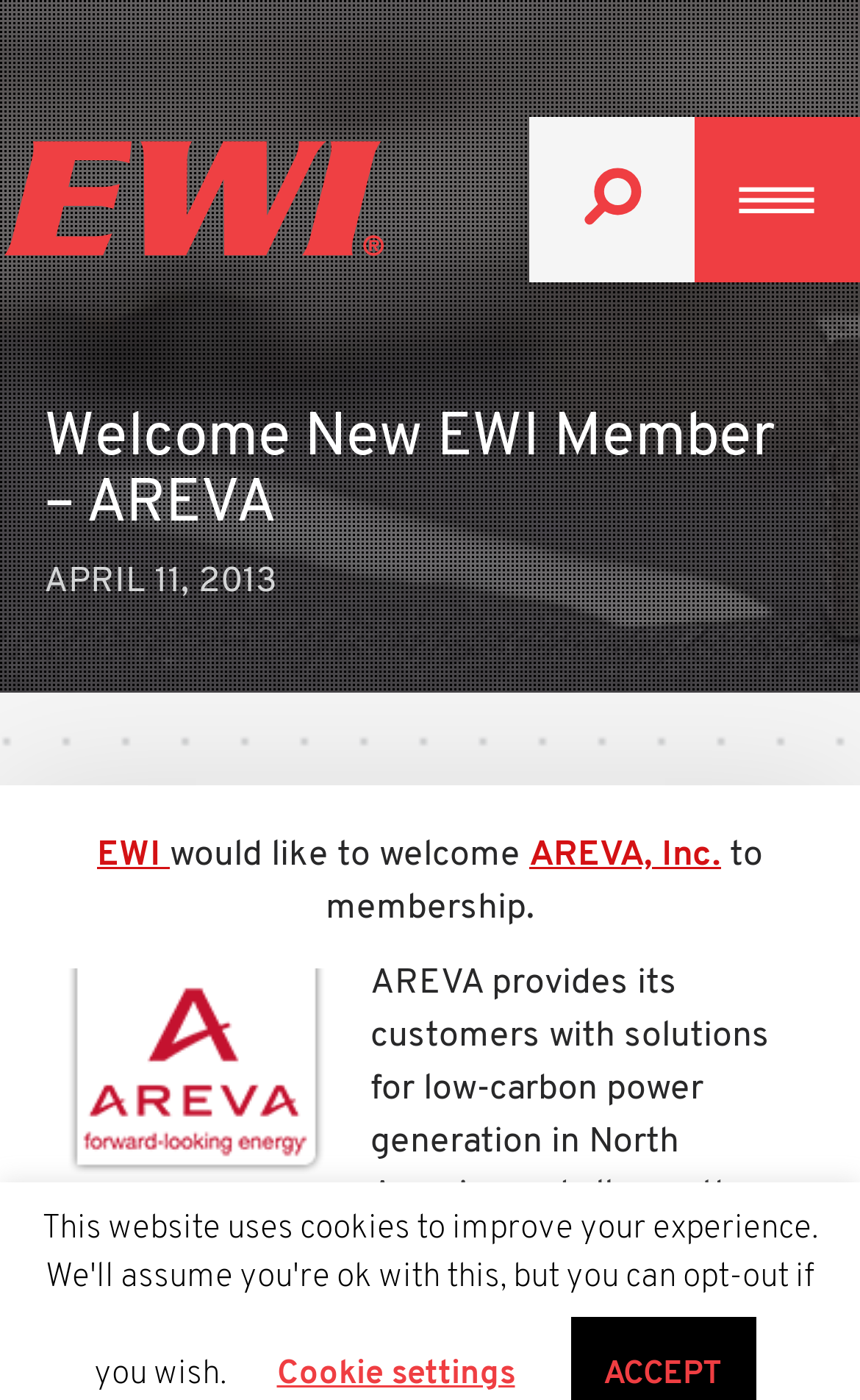Provide your answer in one word or a succinct phrase for the question: 
What is the date mentioned on the webpage?

APRIL 11, 2013